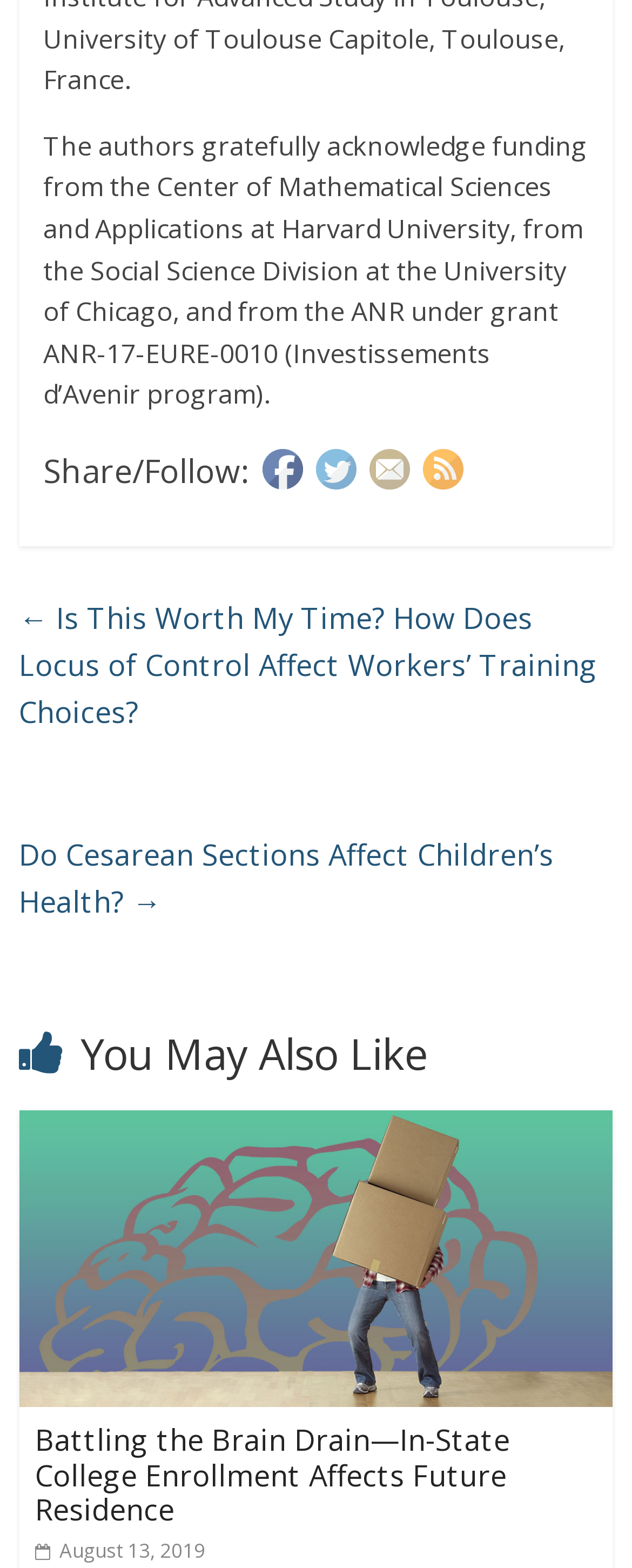Find the bounding box coordinates for the area that must be clicked to perform this action: "Follow on Twitter".

[0.499, 0.286, 0.563, 0.312]